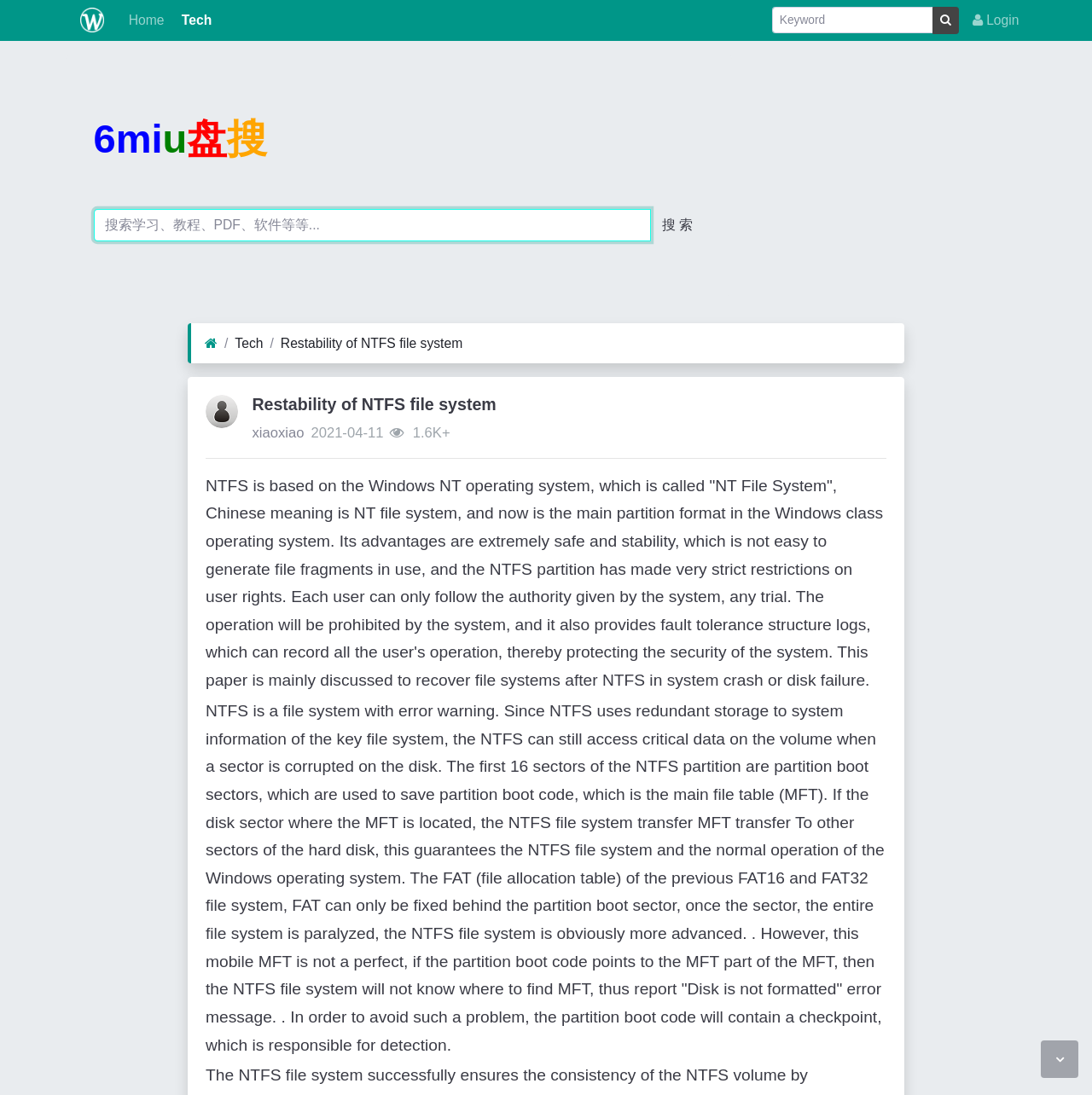Answer the following in one word or a short phrase: 
What is the function of the button with a magnifying glass icon?

Search